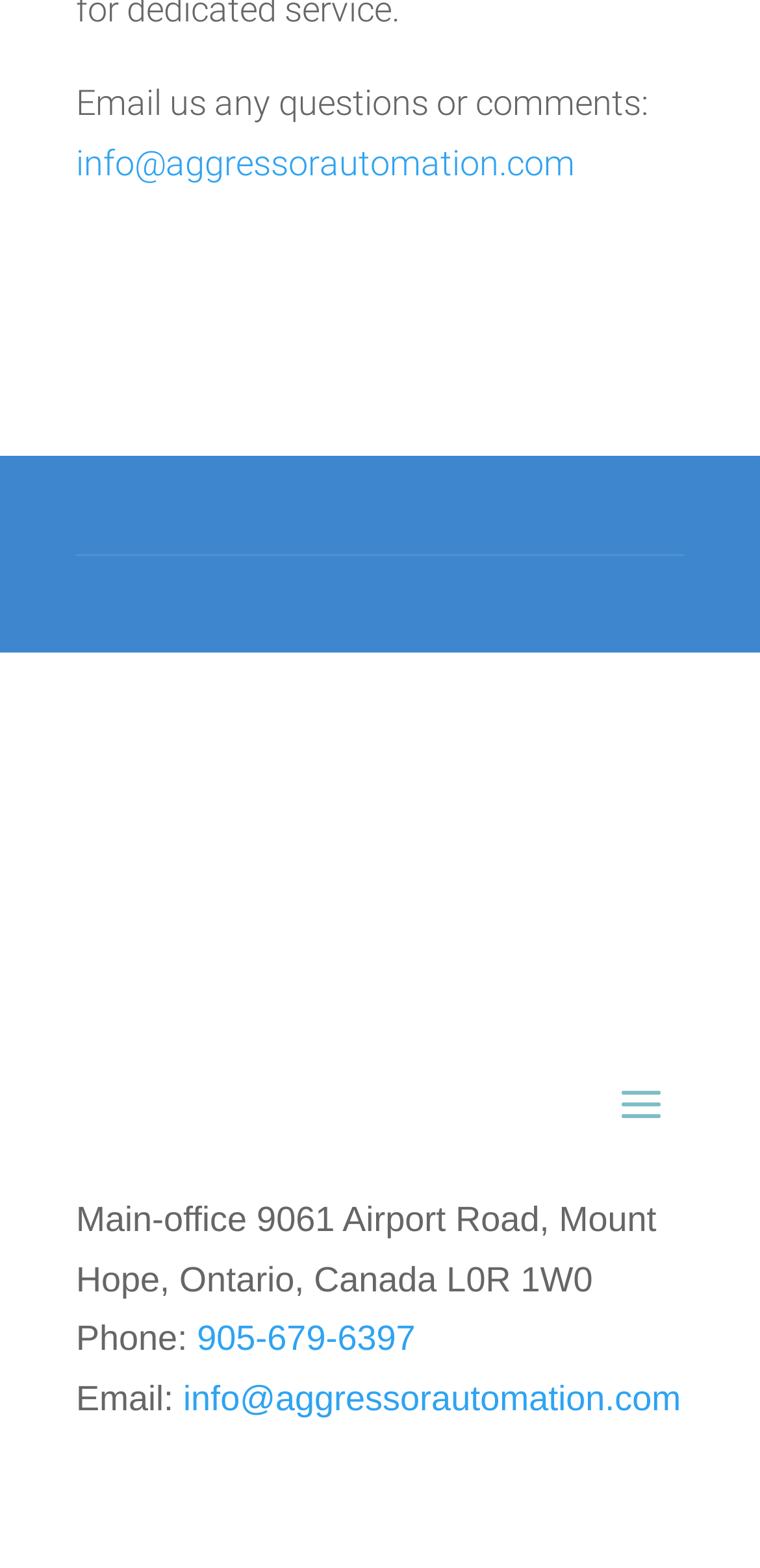Provide the bounding box coordinates of the HTML element this sentence describes: "905-679-6397". The bounding box coordinates consist of four float numbers between 0 and 1, i.e., [left, top, right, bottom].

[0.246, 0.841, 0.547, 0.866]